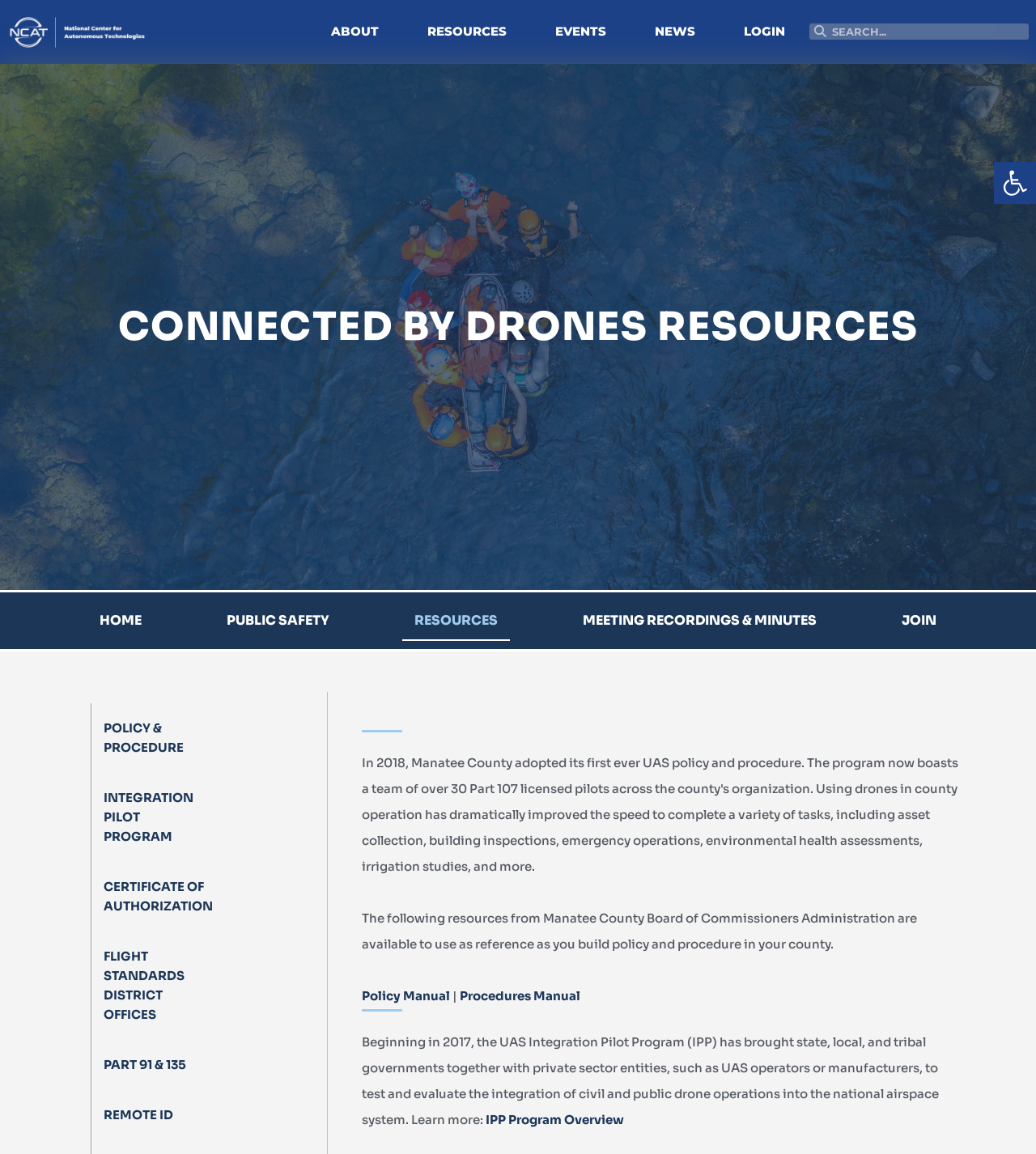Kindly determine the bounding box coordinates of the area that needs to be clicked to fulfill this instruction: "Contact 'Garage Door Experts' for repair or installation".

None